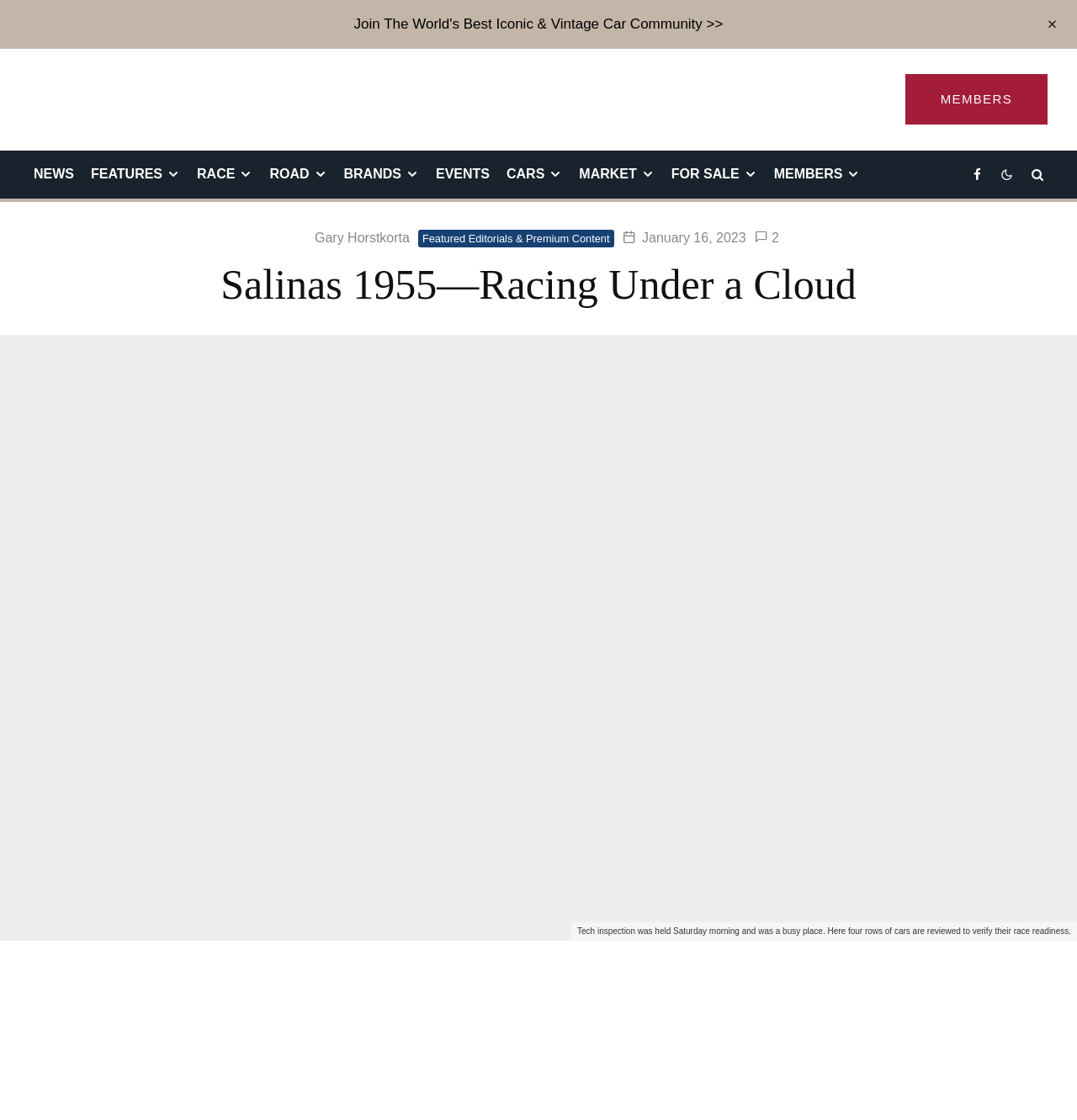Pinpoint the bounding box coordinates of the element that must be clicked to accomplish the following instruction: "Join the iconic car community". The coordinates should be in the format of four float numbers between 0 and 1, i.e., [left, top, right, bottom].

[0.329, 0.014, 0.671, 0.029]